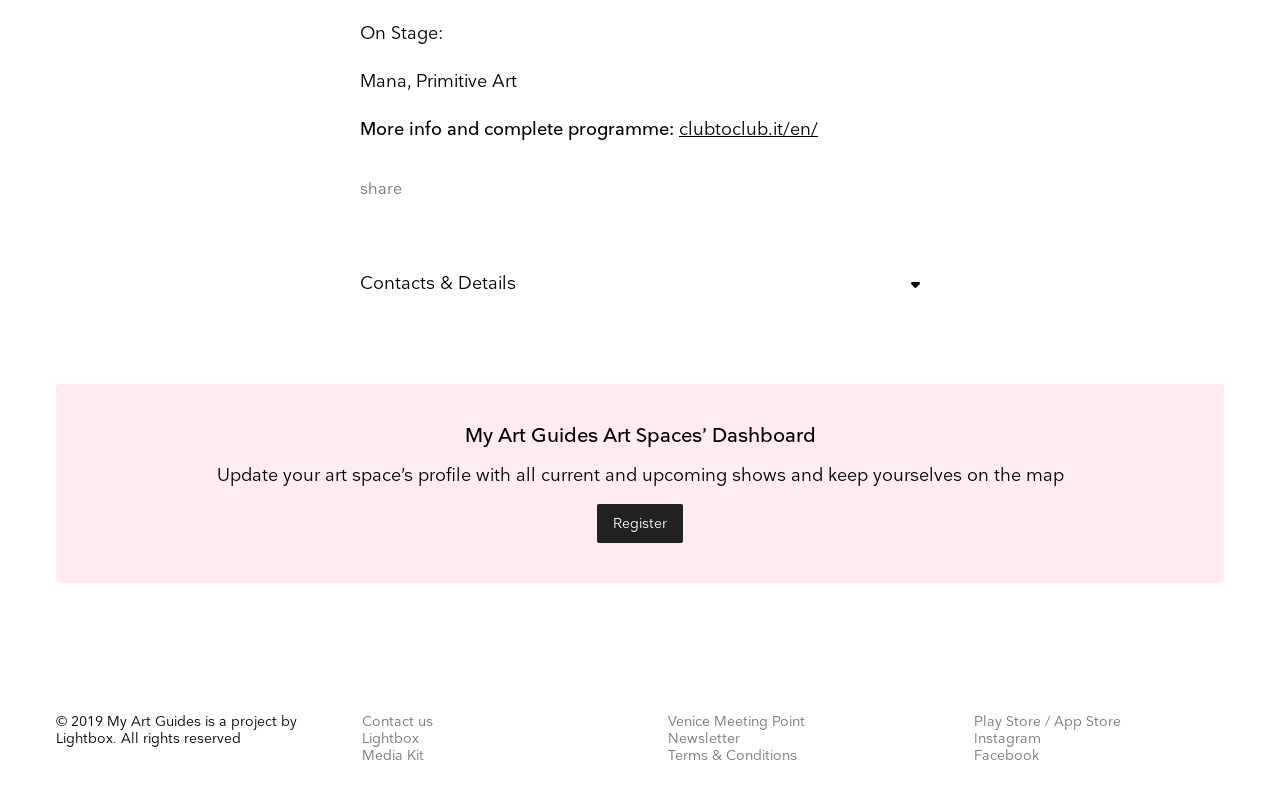Using the provided element description, identify the bounding box coordinates as (top-left x, top-left y, bottom-right x, bottom-right y). Ensure all values are between 0 and 1. Description: Contact us

[0.283, 0.898, 0.338, 0.92]